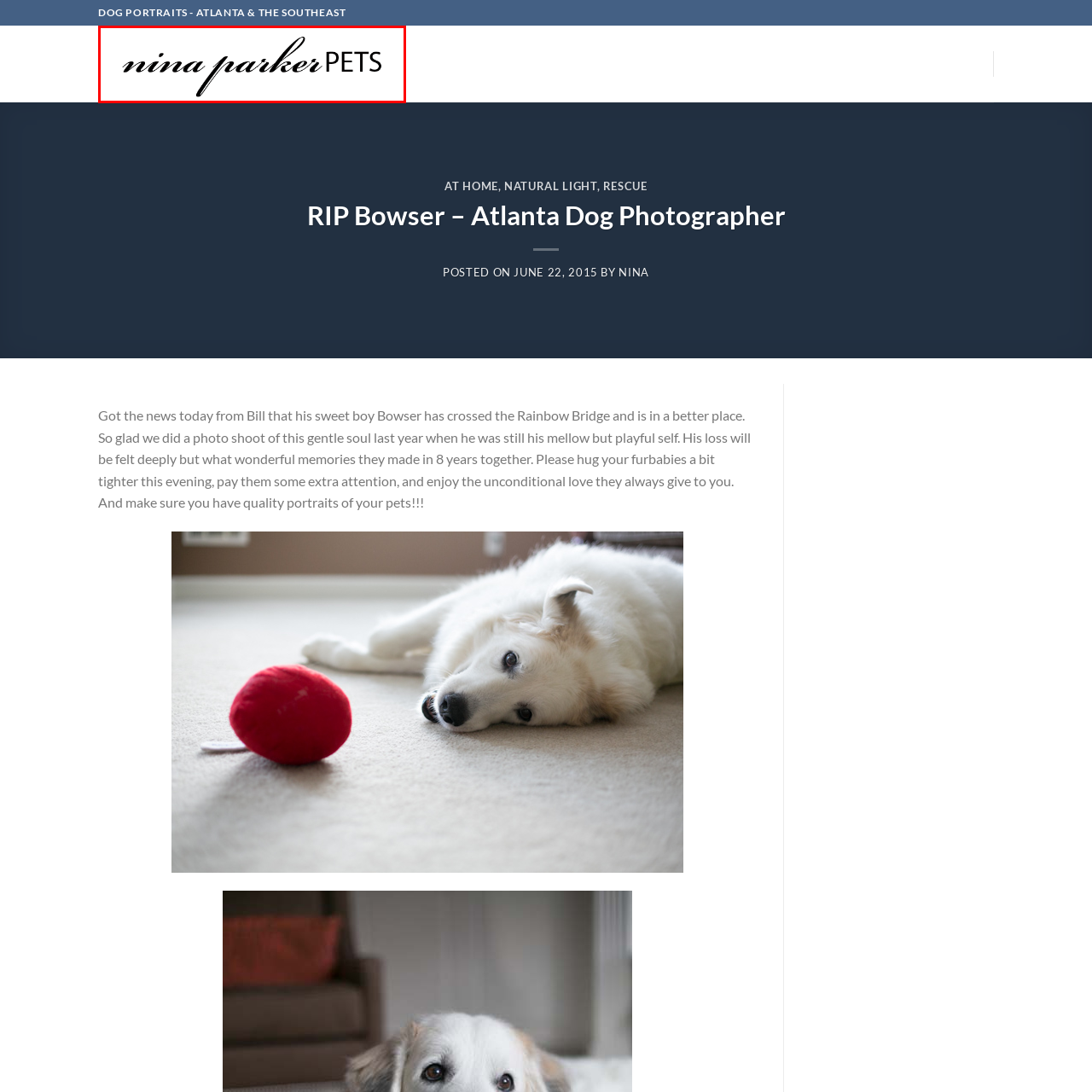What type of photography does the brand specialize in?
Review the image area surrounded by the red bounding box and give a detailed answer to the question.

The caption explicitly states that the brand specializes in capturing the essence of pets, which implies that the brand's area of expertise is pet photography.